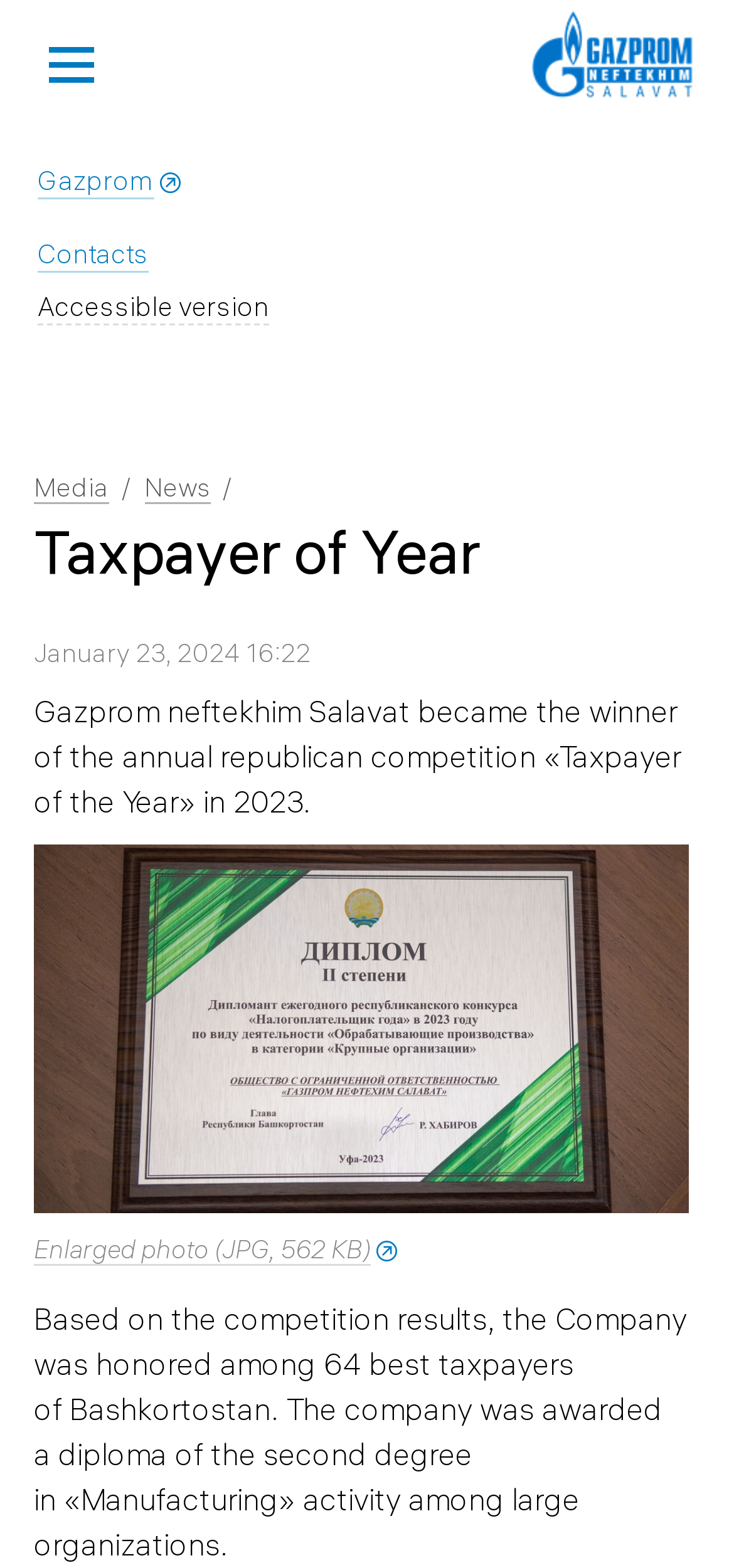Provide a brief response to the question below using a single word or phrase: 
What is the name of the company that won the competition?

Gazprom neftekhim Salavat